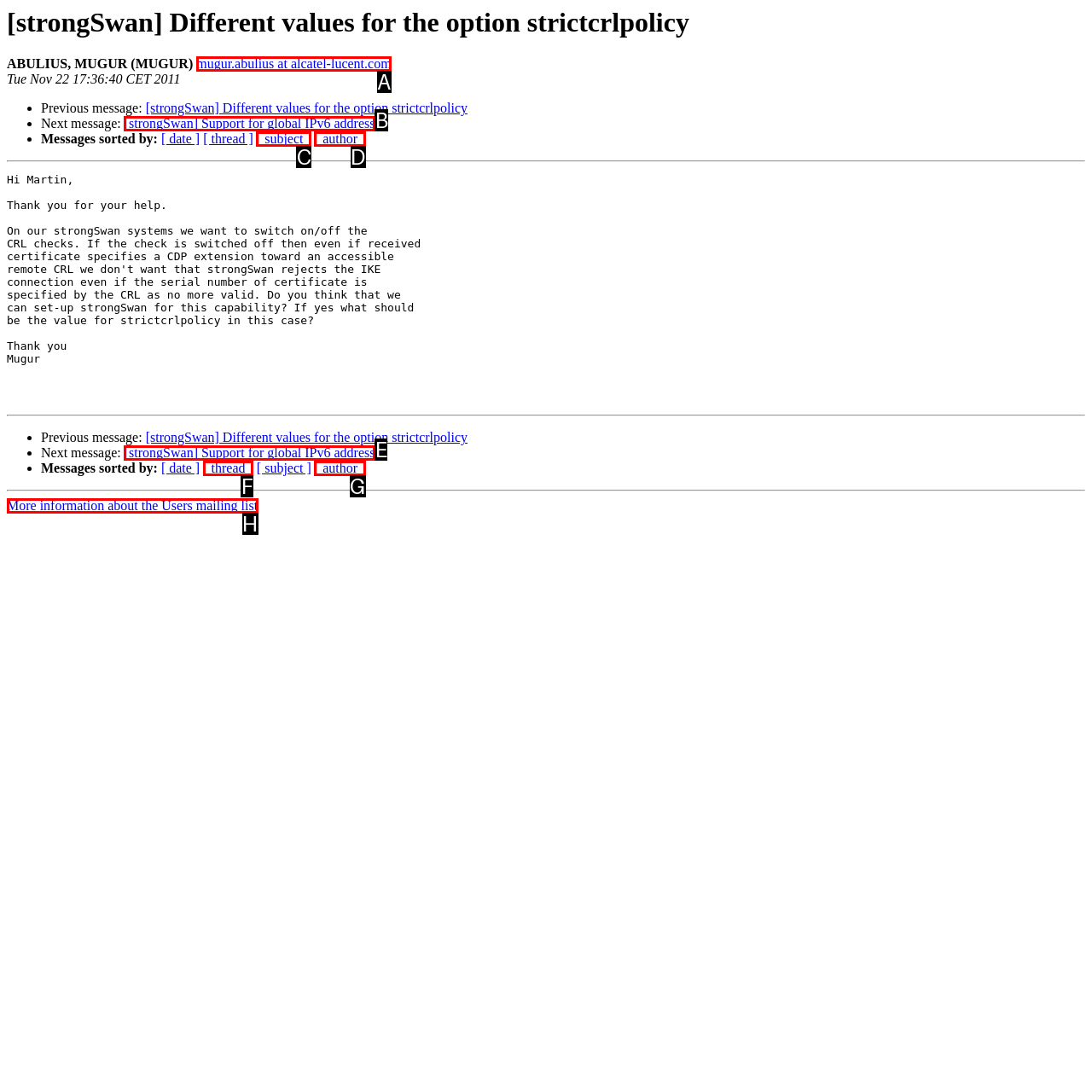To execute the task: View author's email, which one of the highlighted HTML elements should be clicked? Answer with the option's letter from the choices provided.

A